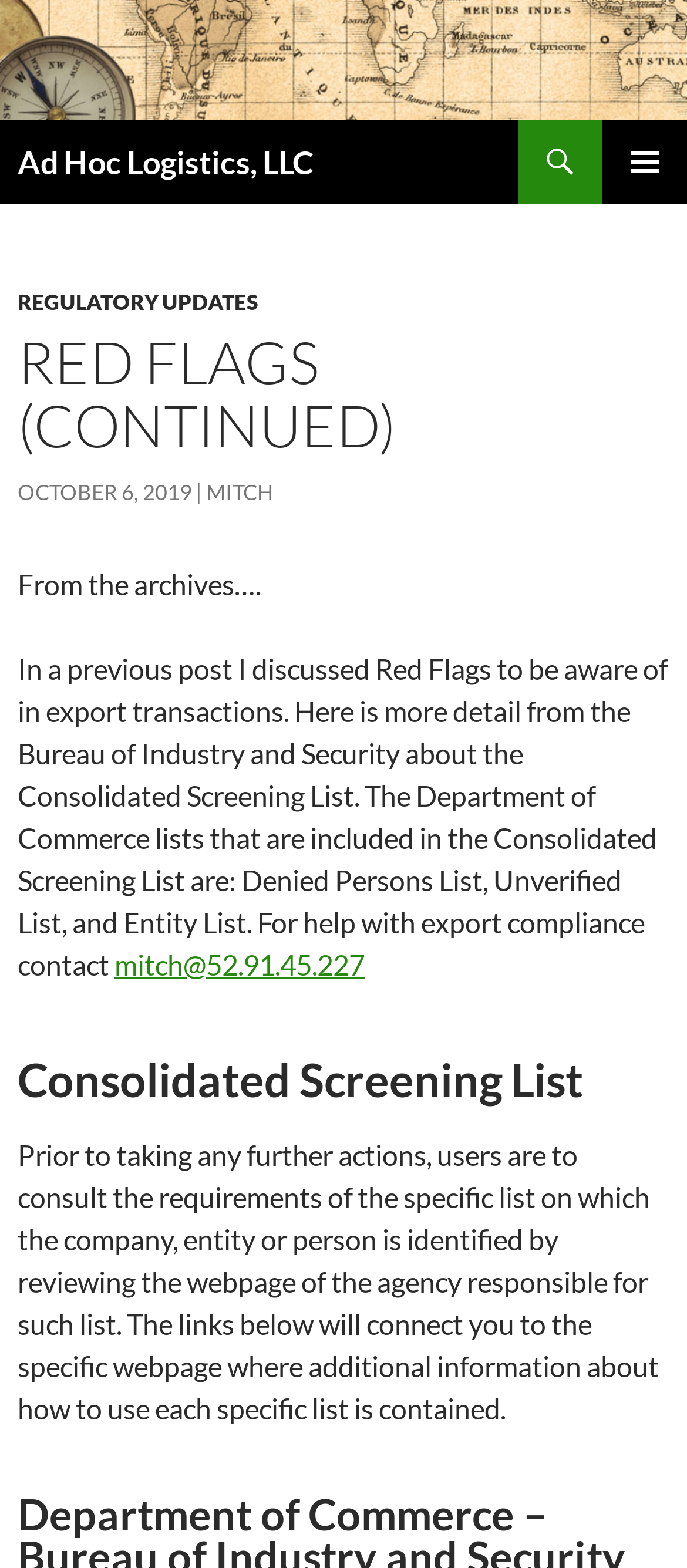What is the purpose of the Consolidated Screening List?
From the image, respond using a single word or phrase.

To provide information about companies, entities, or persons